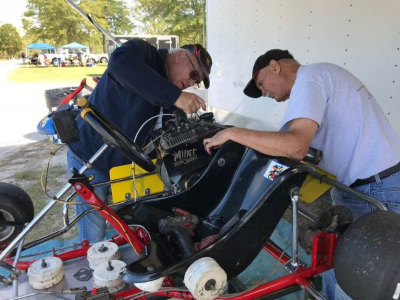What is the focus of the two men in the image?
Could you answer the question in a detailed manner, providing as much information as possible?

The two men in the image are concentrating on the engine compartment of the go-kart, with one man using tools to adjust the engine and the other man providing guidance, indicating that their focus is on ensuring the go-kart is in optimal working condition, which is crucial for performance in kart racing.